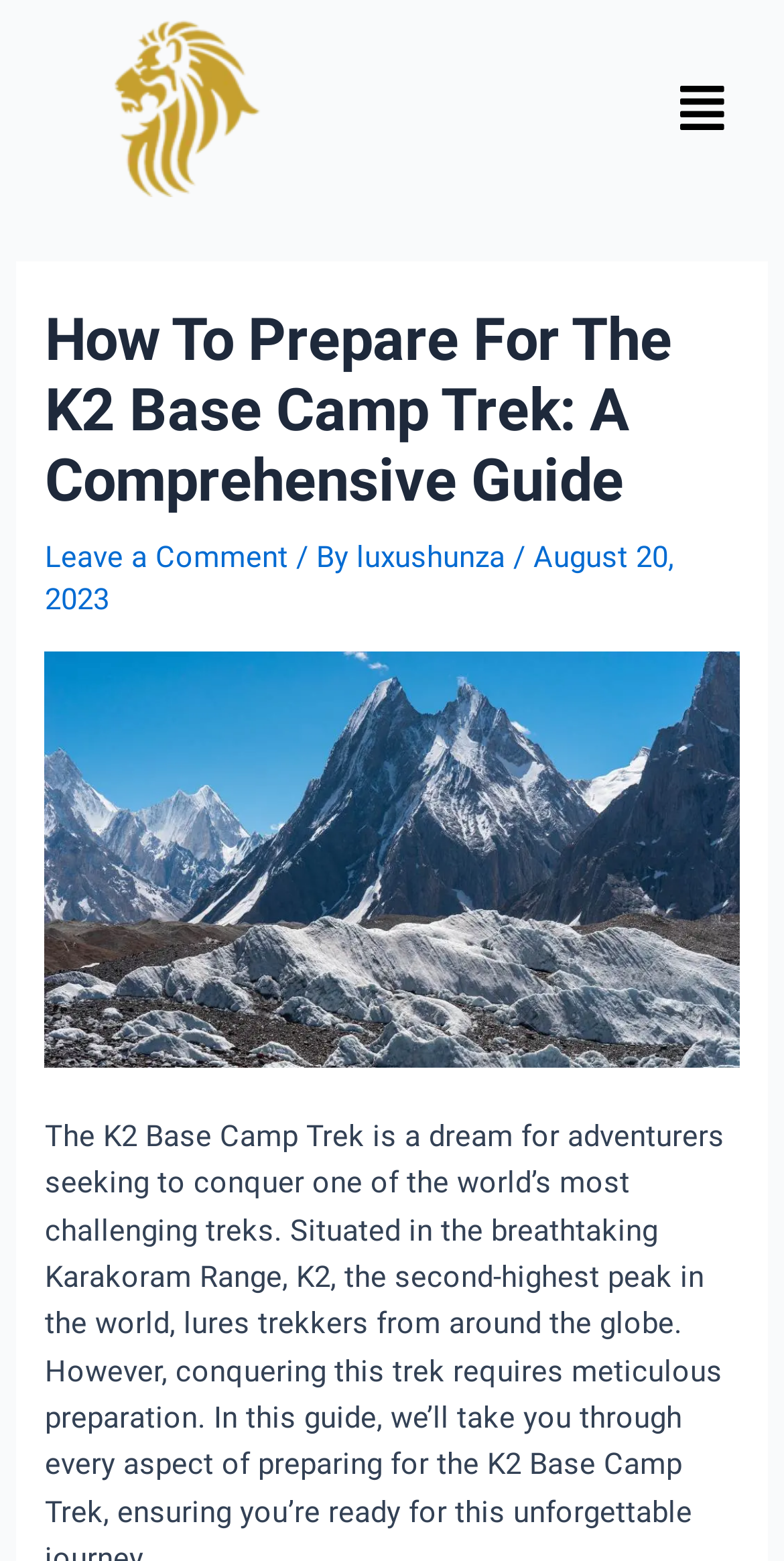Who is the author of the article?
Please answer the question as detailed as possible based on the image.

I found a link with the text 'luxushunza' next to the text '/ By' and a date, which suggests that luxushunza is the author of the article.